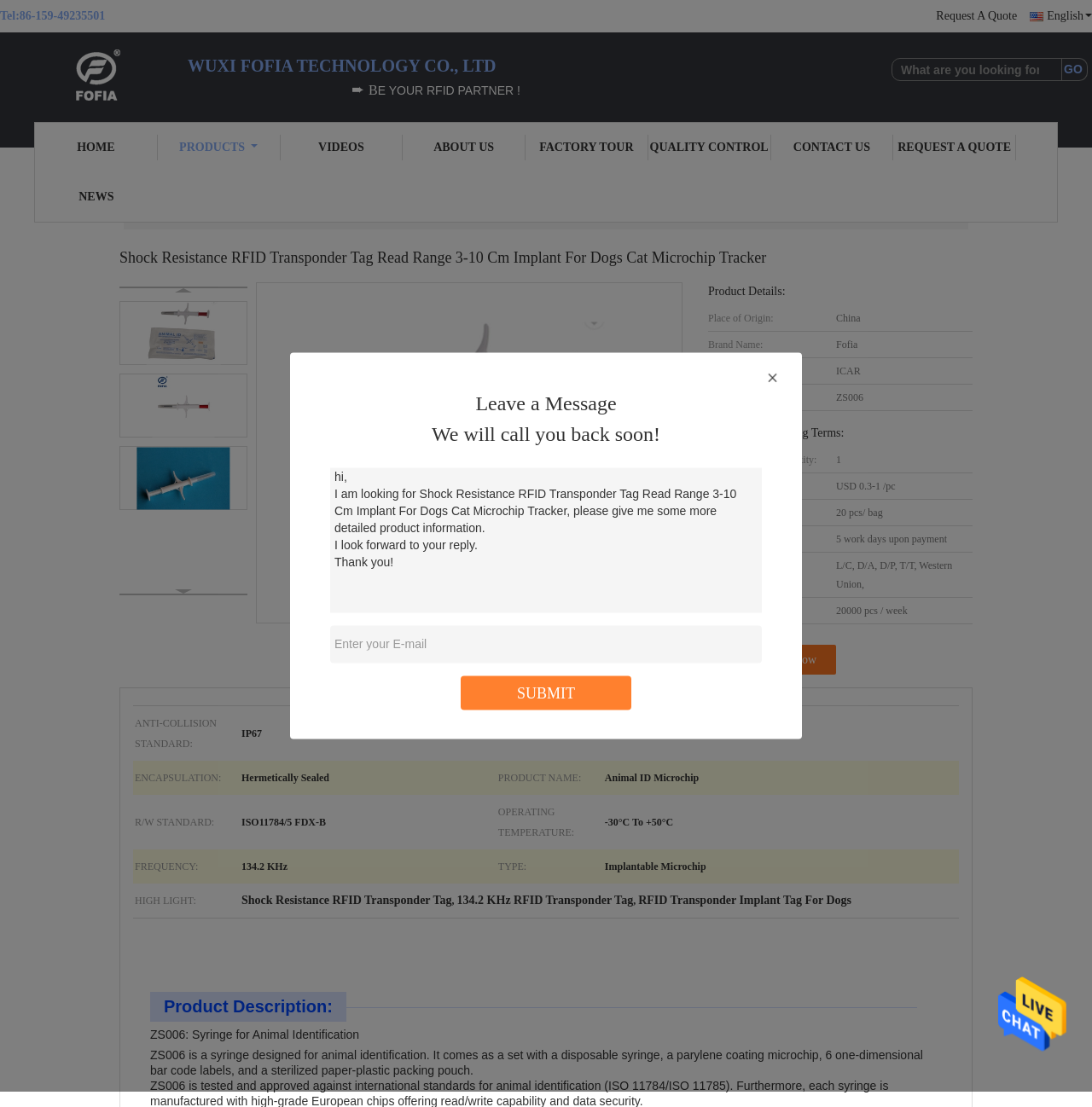Respond to the question below with a concise word or phrase:
What is the delivery time of the product?

5 work days upon payment